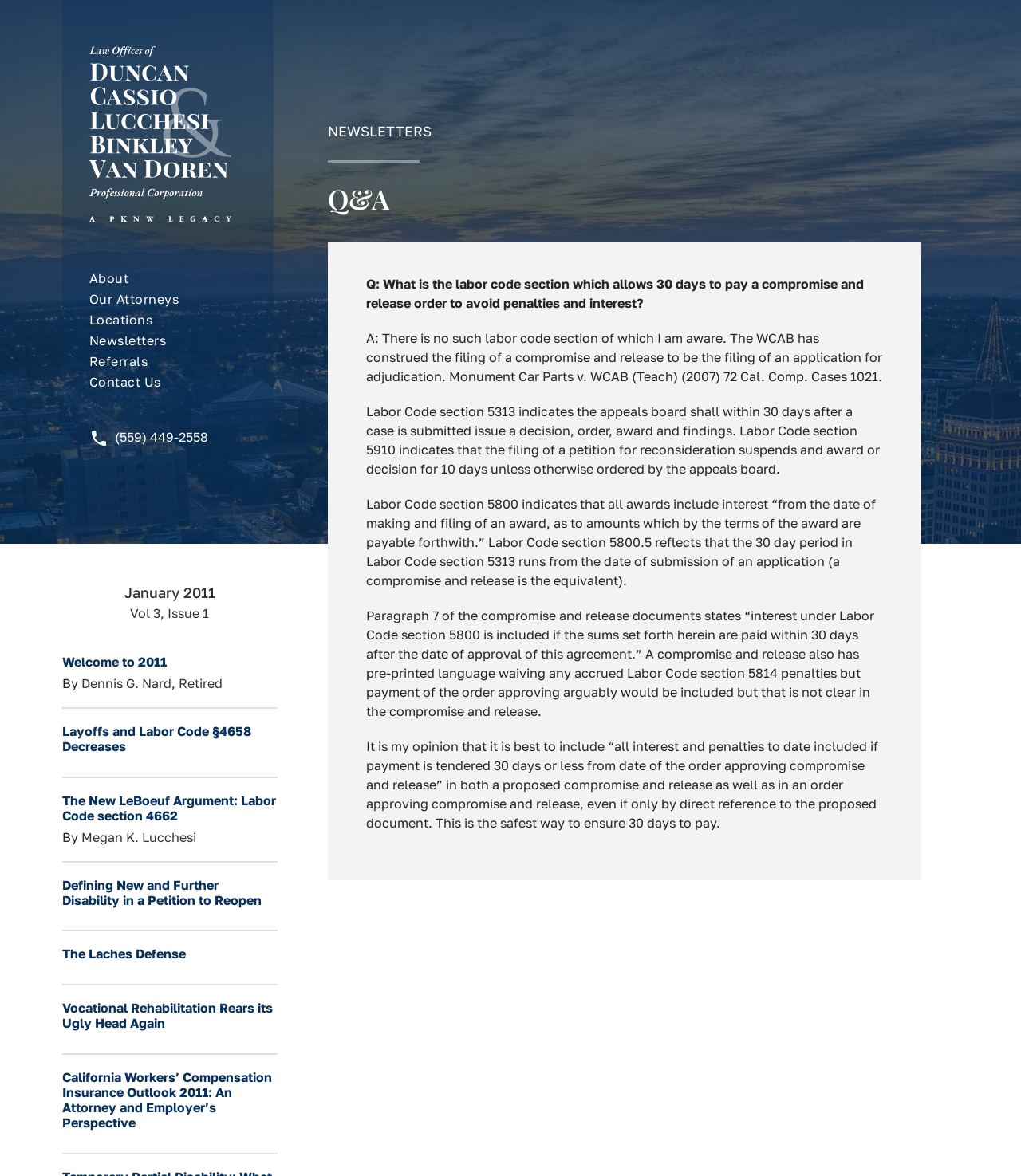Give a comprehensive overview of the webpage, including key elements.

The webpage appears to be a Q&A section of a law firm's website, specifically the Law Offices of Duncan, Cassio, Lucchesi, Binkley & Van Doren - Professional Corporation. At the top, there is a heading with the law firm's name, accompanied by an image and a link to the same. Below this, there are several links to different sections of the website, including "About", "Our Attorneys", "Locations", "Newsletters", "Referrals", and "Contact Us". 

To the right of these links, there is a phone number with an accompanying image. Below this, there are two headings, "NEWSLETTERS" and "Q&A", which separate the page into two sections. 

In the Q&A section, there is a question "What is the labor code section which allows 30 days to pay a compromise and release order to avoid penalties and interest?" followed by a detailed answer that spans several paragraphs. The answer cites various labor code sections and provides explanations and opinions on the matter. 

Below the Q&A section, there are several links to newsletters, each with a title, author, and date. These links are arranged in a vertical column, with the most recent one at the top. The titles of the newsletters include "Welcome to 2011", "Layoffs and Labor Code §4658 Decreases", "The New LeBoeuf Argument: Labor Code section 4662", "Defining New and Further Disability in a Petition to Reopen", "The Laches Defense", "Vocational Rehabilitation Rears its Ugly Head Again", and "California Workers’ Compensation Insurance Outlook 2011: An Attorney and Employer’s Perspective".